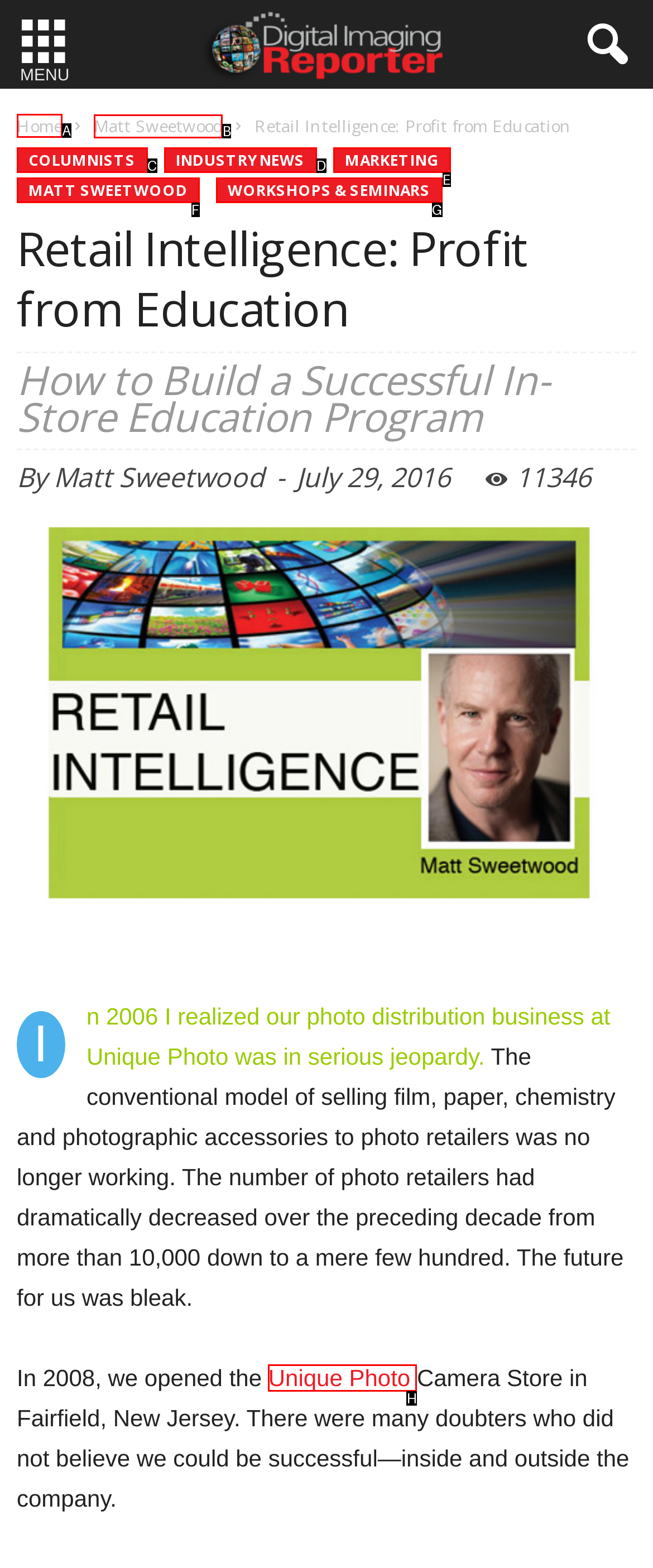Determine the appropriate lettered choice for the task: View MATT SWEETWOOD's page. Reply with the correct letter.

B